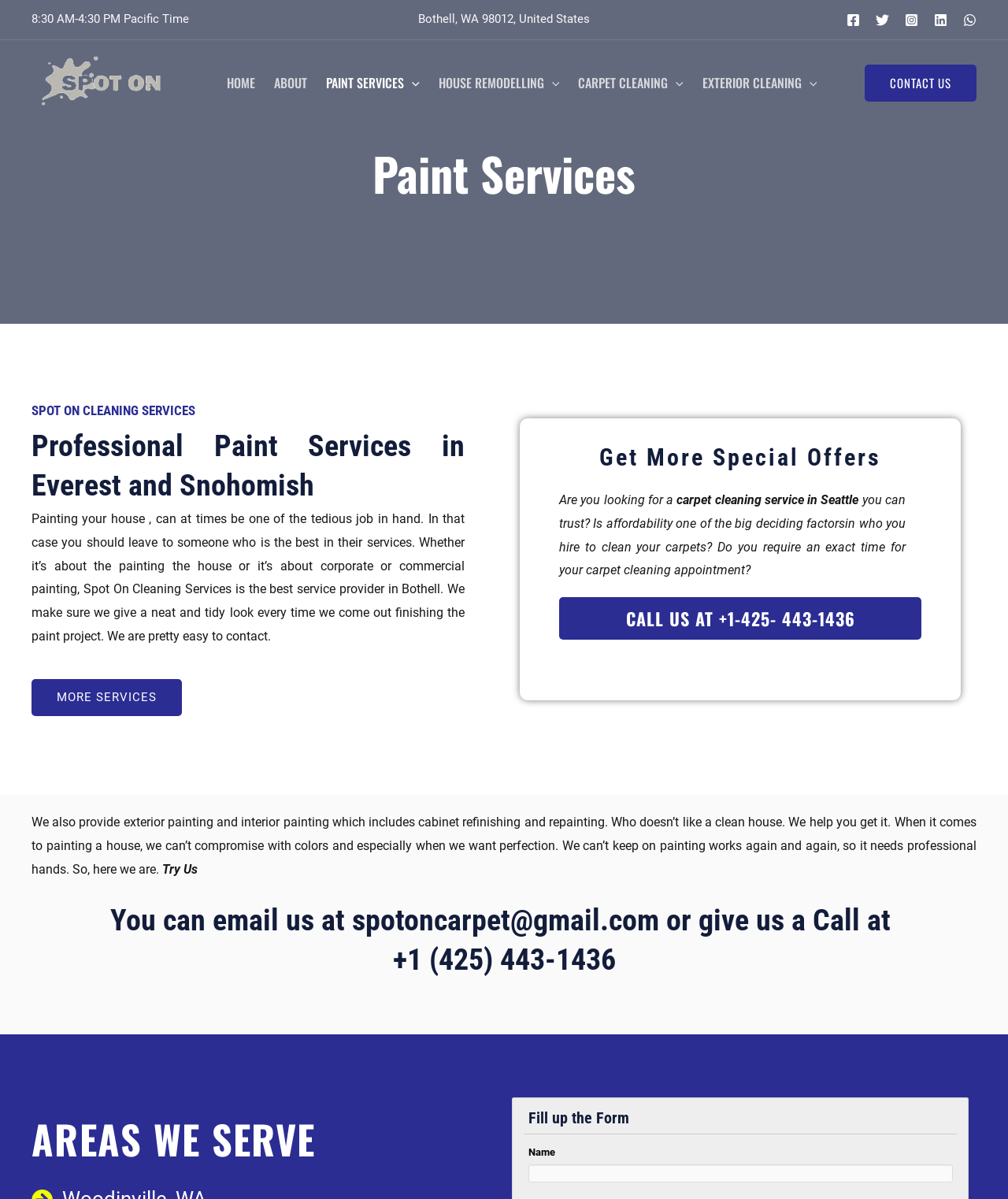Describe all significant elements and features of the webpage.

This webpage is about Spot On Cleaning Services, a professional paint service provider in Everest and Snohomish. At the top, there is a section displaying the business hours and address, "8:30 AM-4:30 PM Pacific Time" and "Bothell, WA 98012, United States", respectively. Next to this section, there are social media links, including Facebook, Twitter, Instagram, Linkedin, and WhatsApp, each accompanied by an image.

Below this section, there is a navigation menu with links to different pages, including "HOME", "ABOUT", "PAINT SERVICES", "HOUSE REMODELLING", "CARPET CLEANING", and "EXTERIOR CLEANING". Each of these links has a menu toggle icon next to it.

The main content of the webpage starts with a heading "Paint Services" and a subheading "SPOT ON CLEANING SERVICES". There is a paragraph of text describing the importance of professional painting services and how Spot On Cleaning Services can provide a neat and tidy look. Below this, there is a link to "MORE SERVICES".

On the right side of the page, there is a section with a heading "Get More Special Offers". This section contains a few paragraphs of text describing the carpet cleaning services offered by Spot On Cleaning Services, including the importance of affordability and exact timing for carpet cleaning appointments. There is also a call-to-action link to "CALL US AT +1-425- 443-1436".

Further down the page, there is a section describing the exterior and interior painting services offered, including cabinet refinishing and repainting. This section also mentions the importance of professional hands in painting a house. Below this, there is a call-to-action button "Try Us".

The webpage also displays the contact information, including an email address and phone number. Finally, there is a section with a heading "AREAS WE SERVE" and a form to fill up, with fields for name and other details.